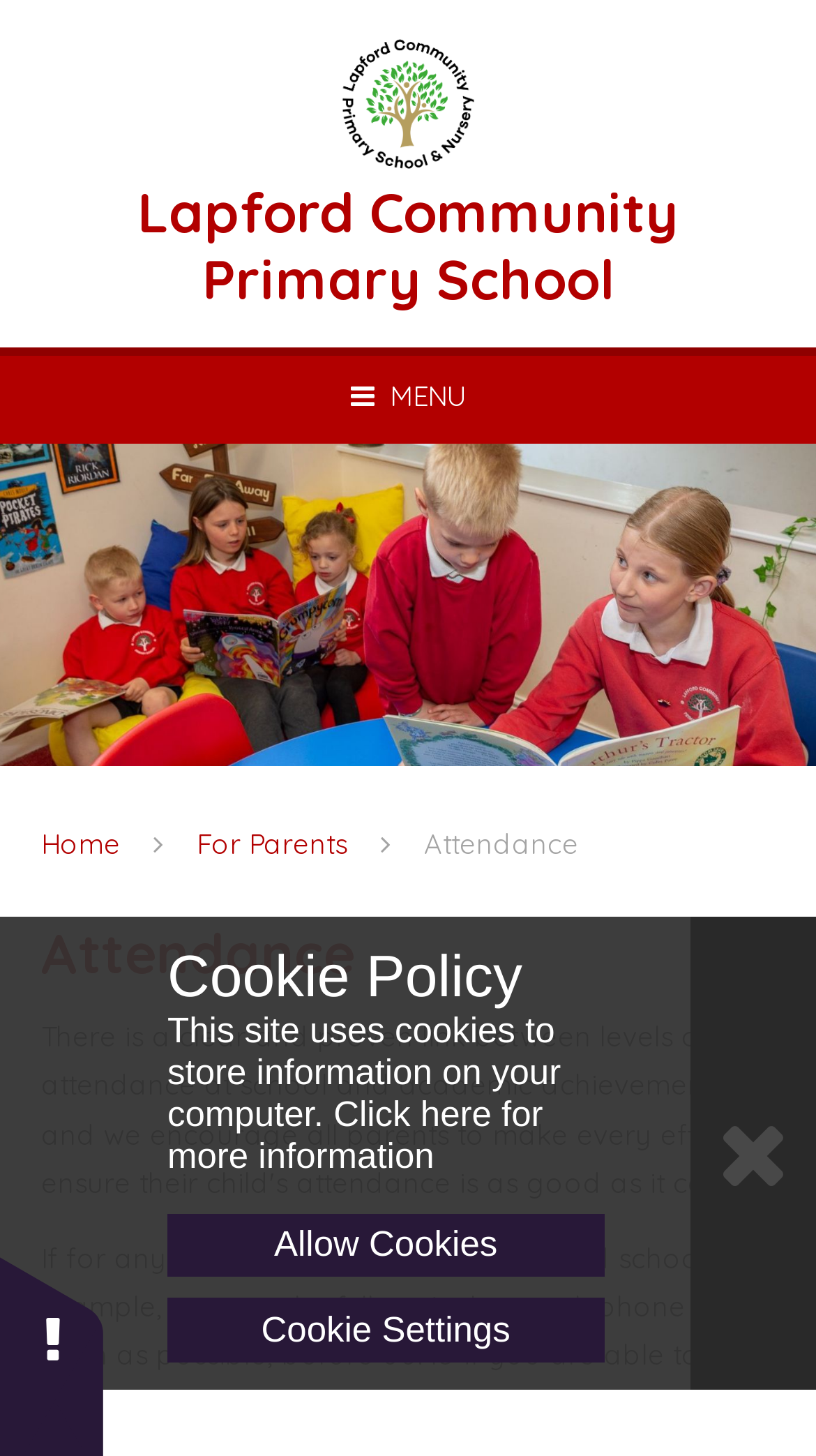Locate the bounding box coordinates of the clickable part needed for the task: "Click the Click here for more information link".

[0.205, 0.751, 0.665, 0.807]